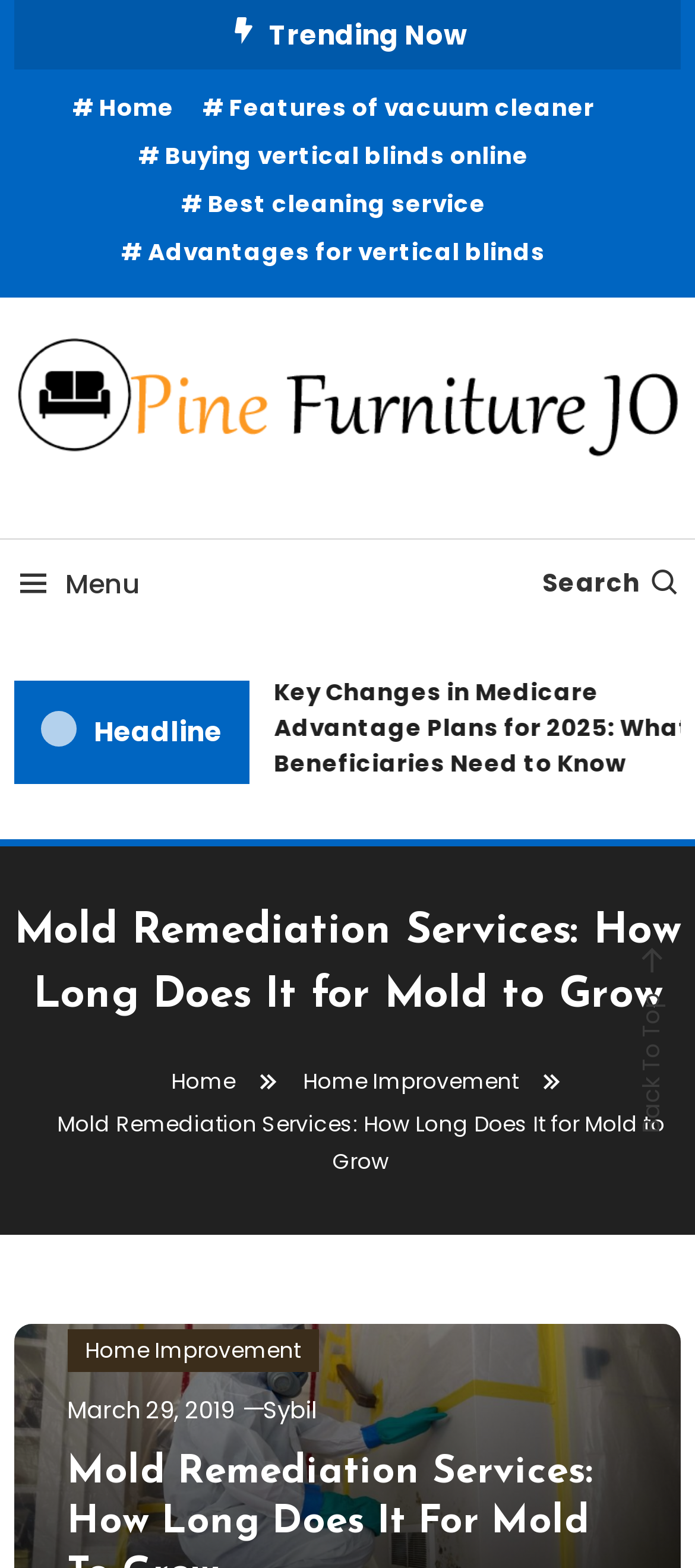Identify the bounding box coordinates for the region to click in order to carry out this instruction: "Search for something". Provide the coordinates using four float numbers between 0 and 1, formatted as [left, top, right, bottom].

[0.78, 0.36, 0.98, 0.383]